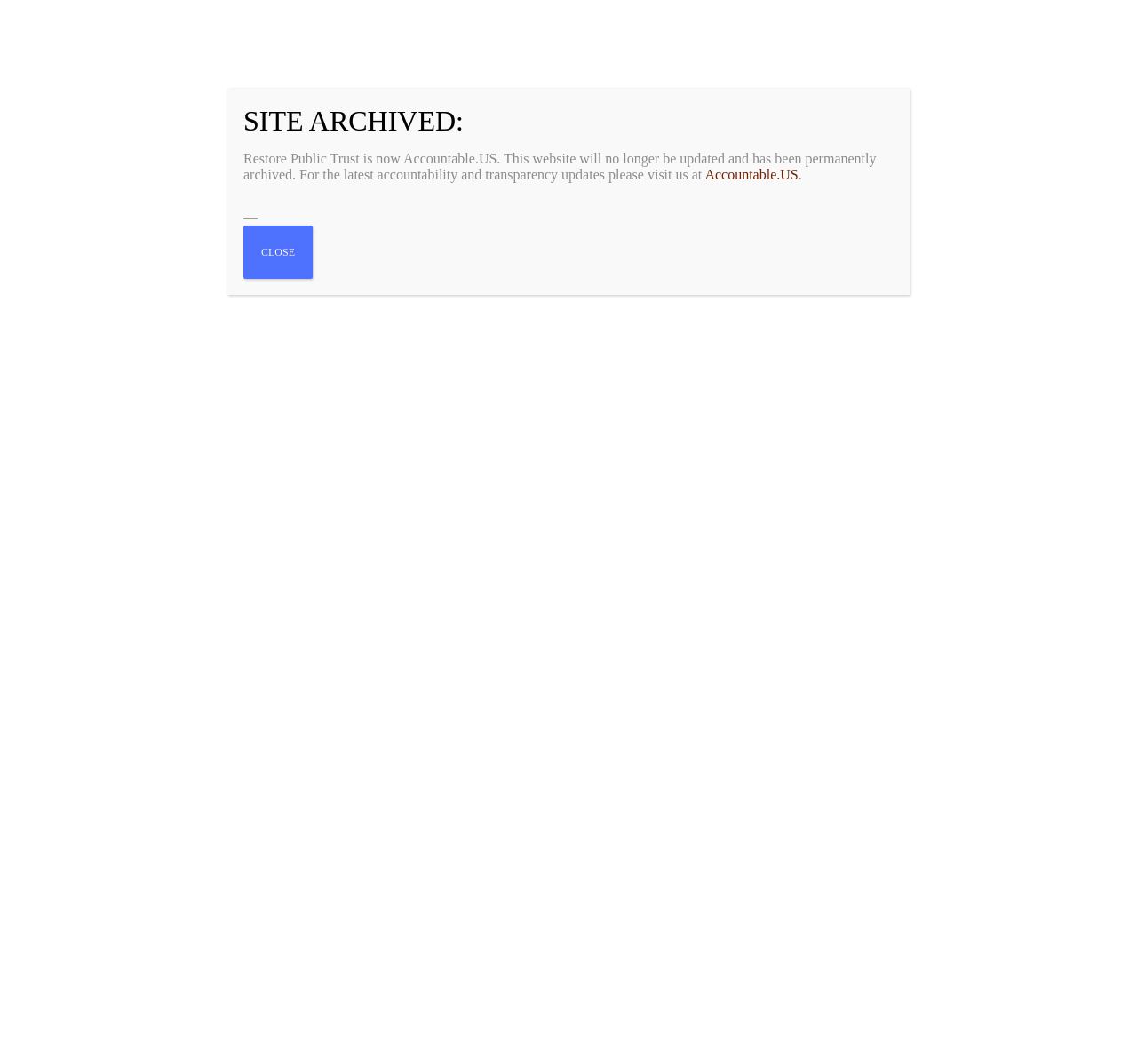What is the name of the organization?
Can you provide a detailed and comprehensive answer to the question?

The name of the organization can be found in the title of the webpage, 'ICYMI: Big Pharma Keeps Winning In Trump’s Washington - Restore Public Trust', and also in the link 'Restore Public Trust' which is located at the top of the webpage.